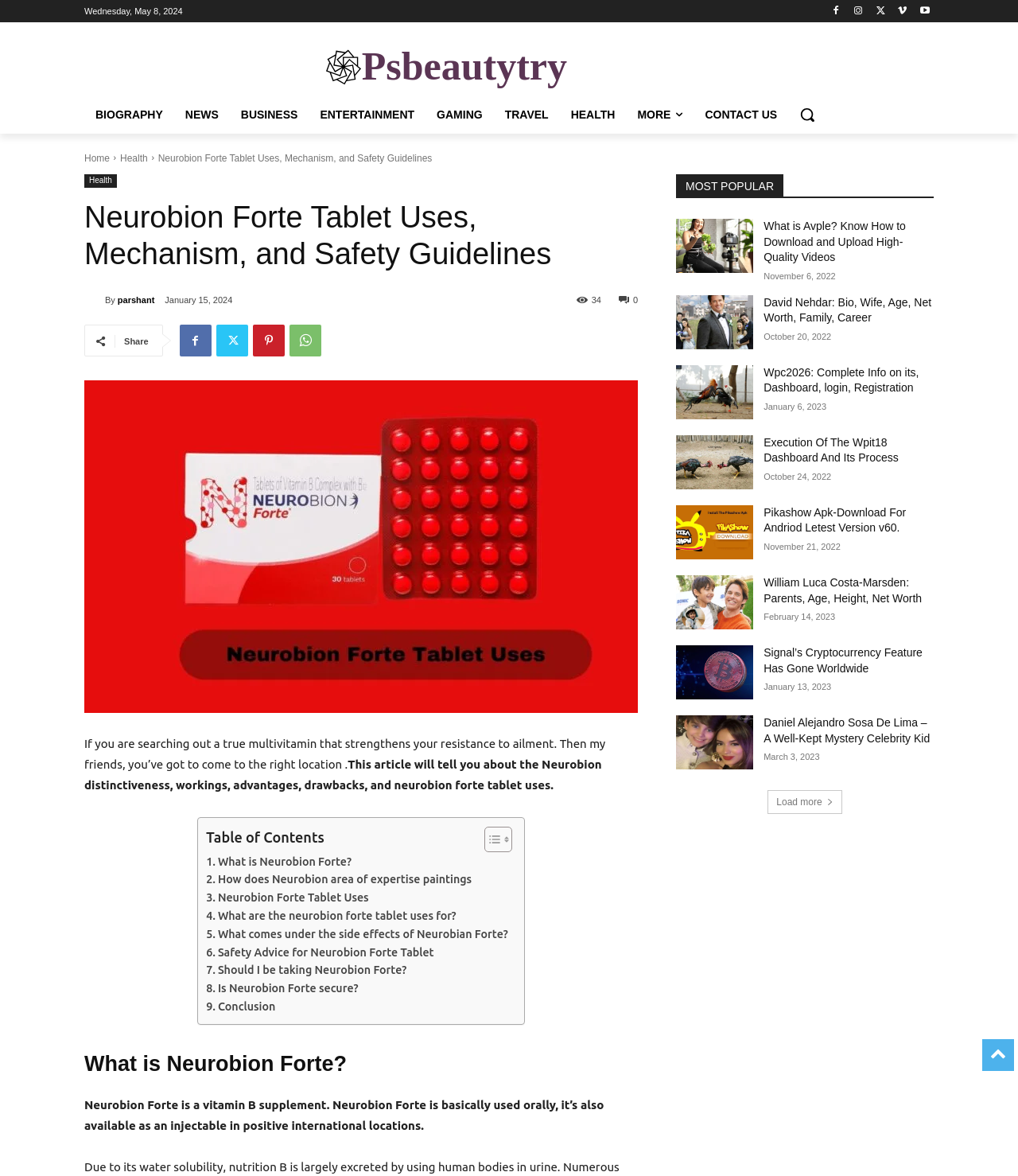Can you show the bounding box coordinates of the region to click on to complete the task described in the instruction: "Click on the 'Health' link"?

[0.118, 0.13, 0.145, 0.139]